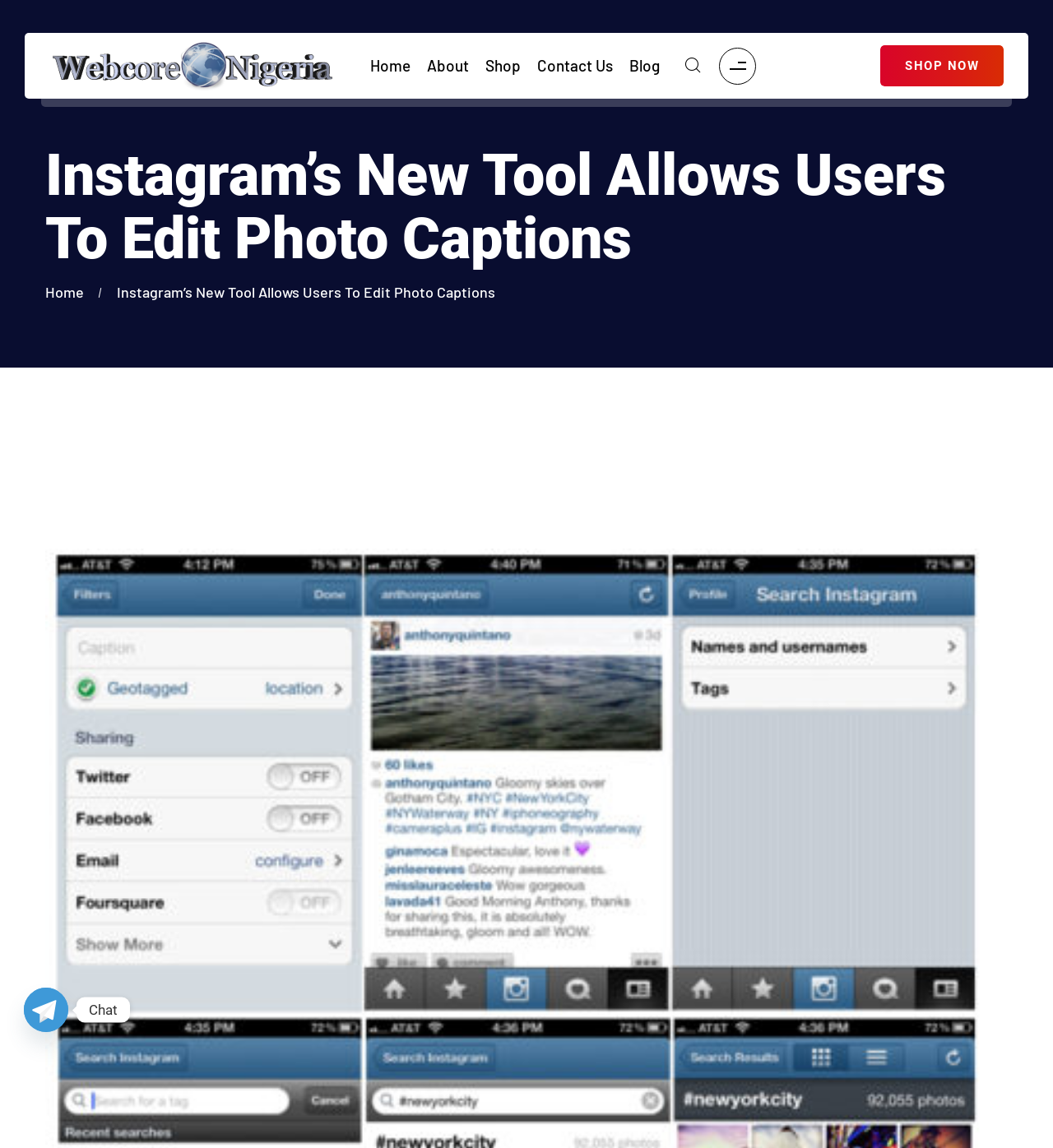Locate the headline of the webpage and generate its content.

Caption Editing on Instagram